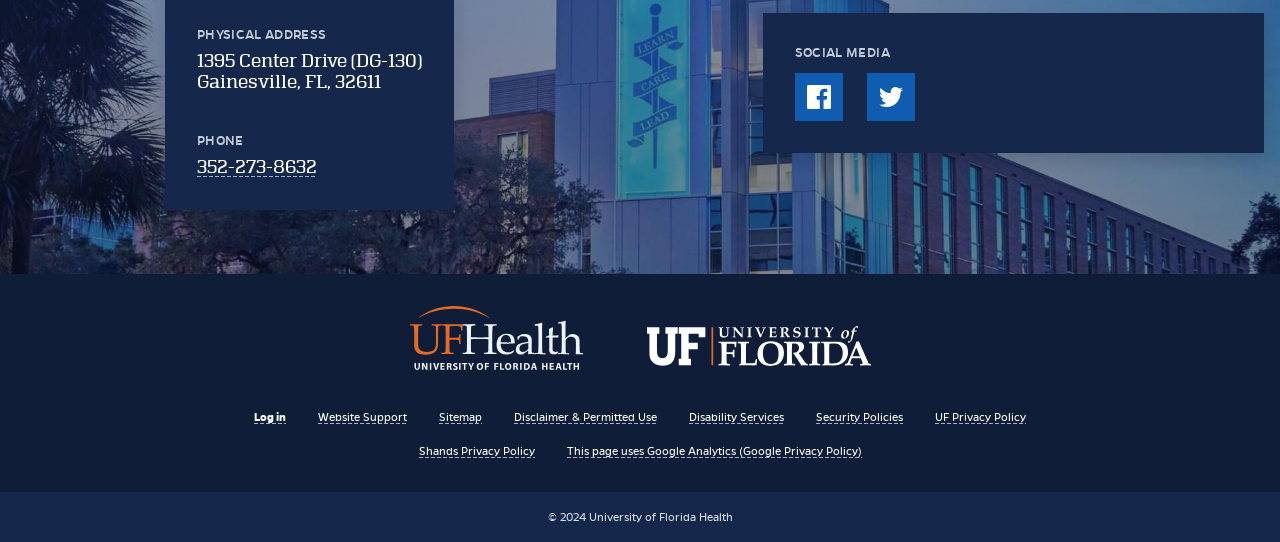Please determine the bounding box of the UI element that matches this description: Disability Services. The coordinates should be given as (top-left x, top-left y, bottom-right x, bottom-right y), with all values between 0 and 1.

[0.538, 0.757, 0.612, 0.782]